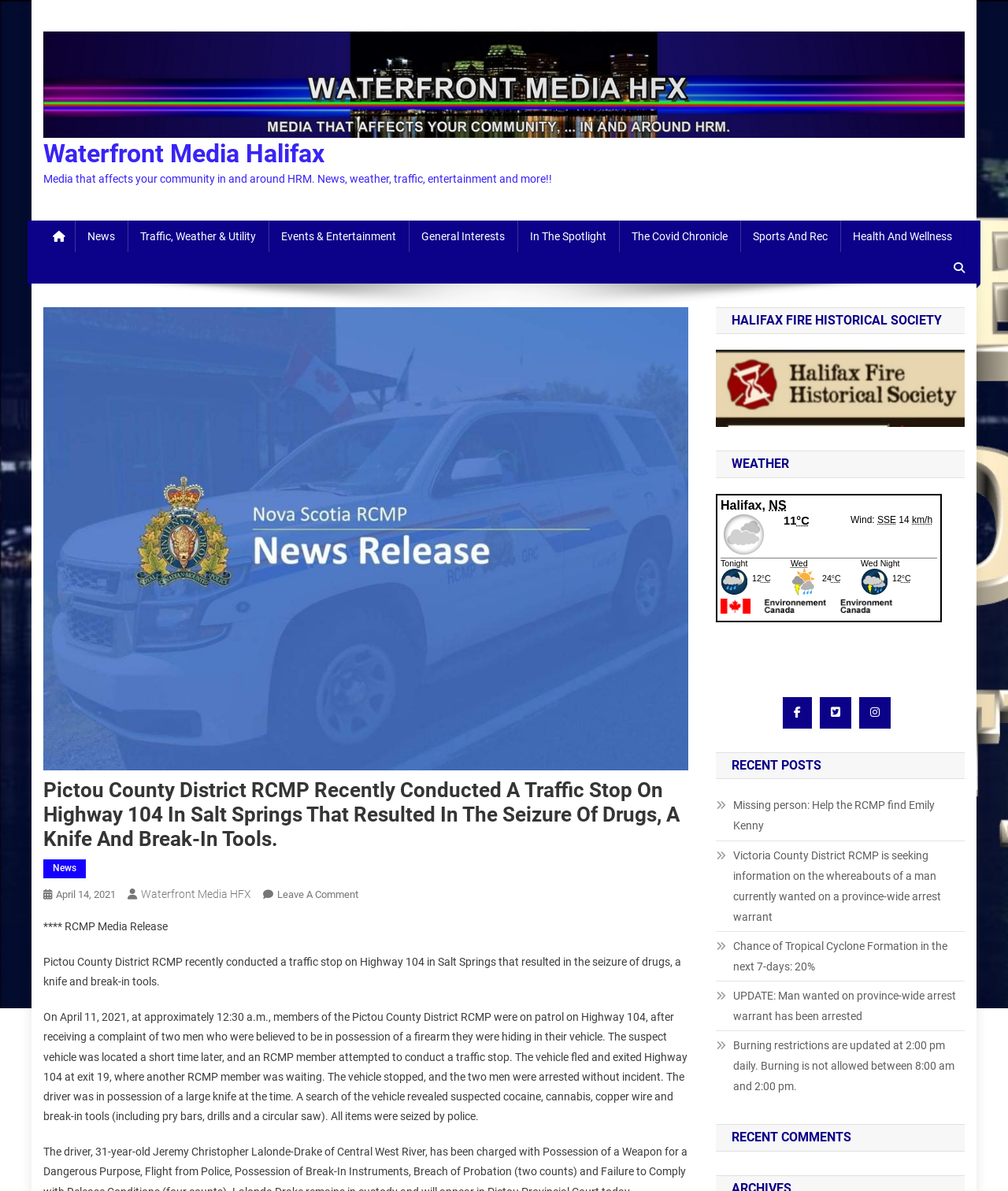What are the categories of news on this webpage? Based on the screenshot, please respond with a single word or phrase.

News, Traffic, Weather, etc.